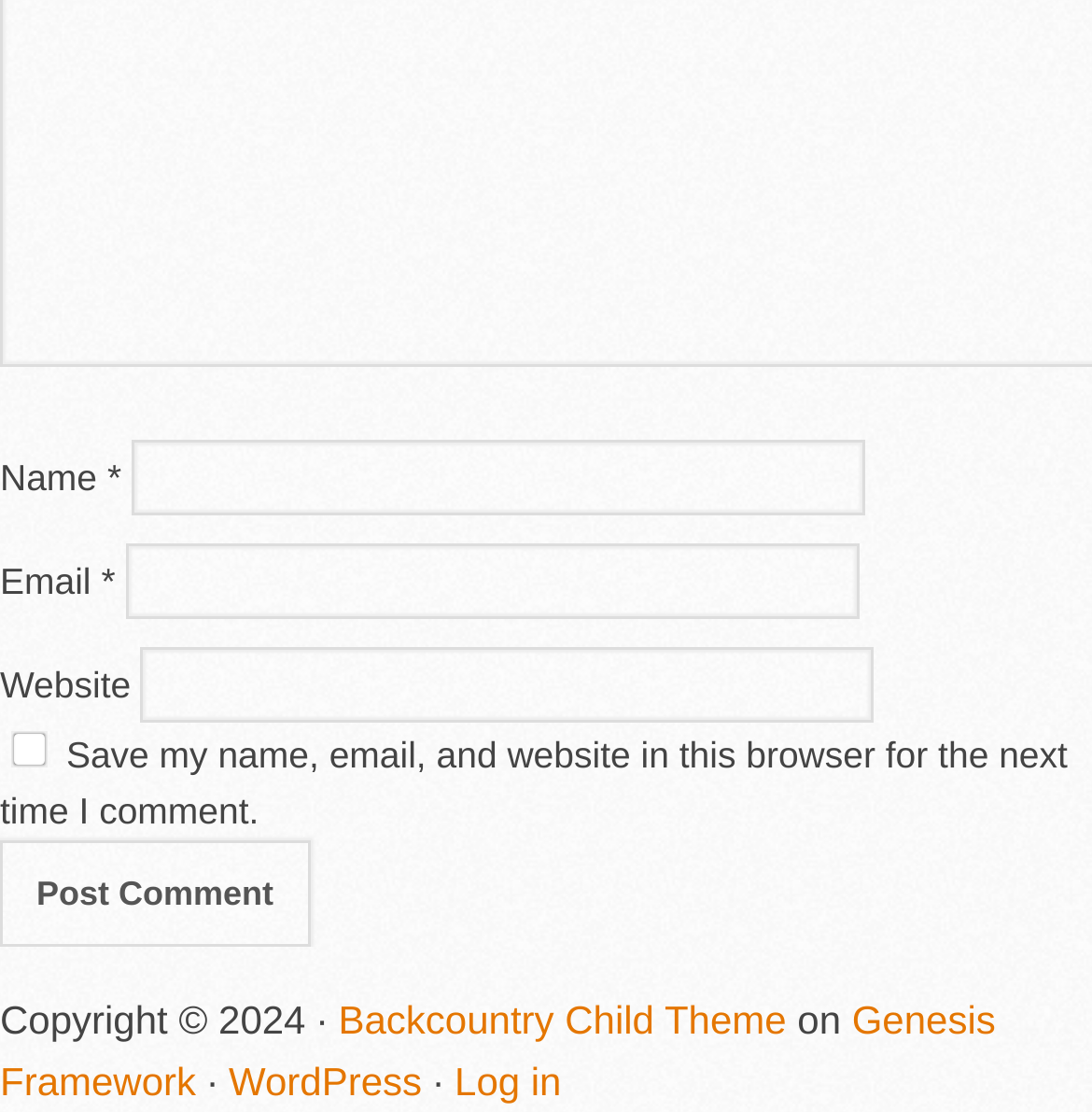Can you show the bounding box coordinates of the region to click on to complete the task described in the instruction: "View Tornado 6-04 information"?

None